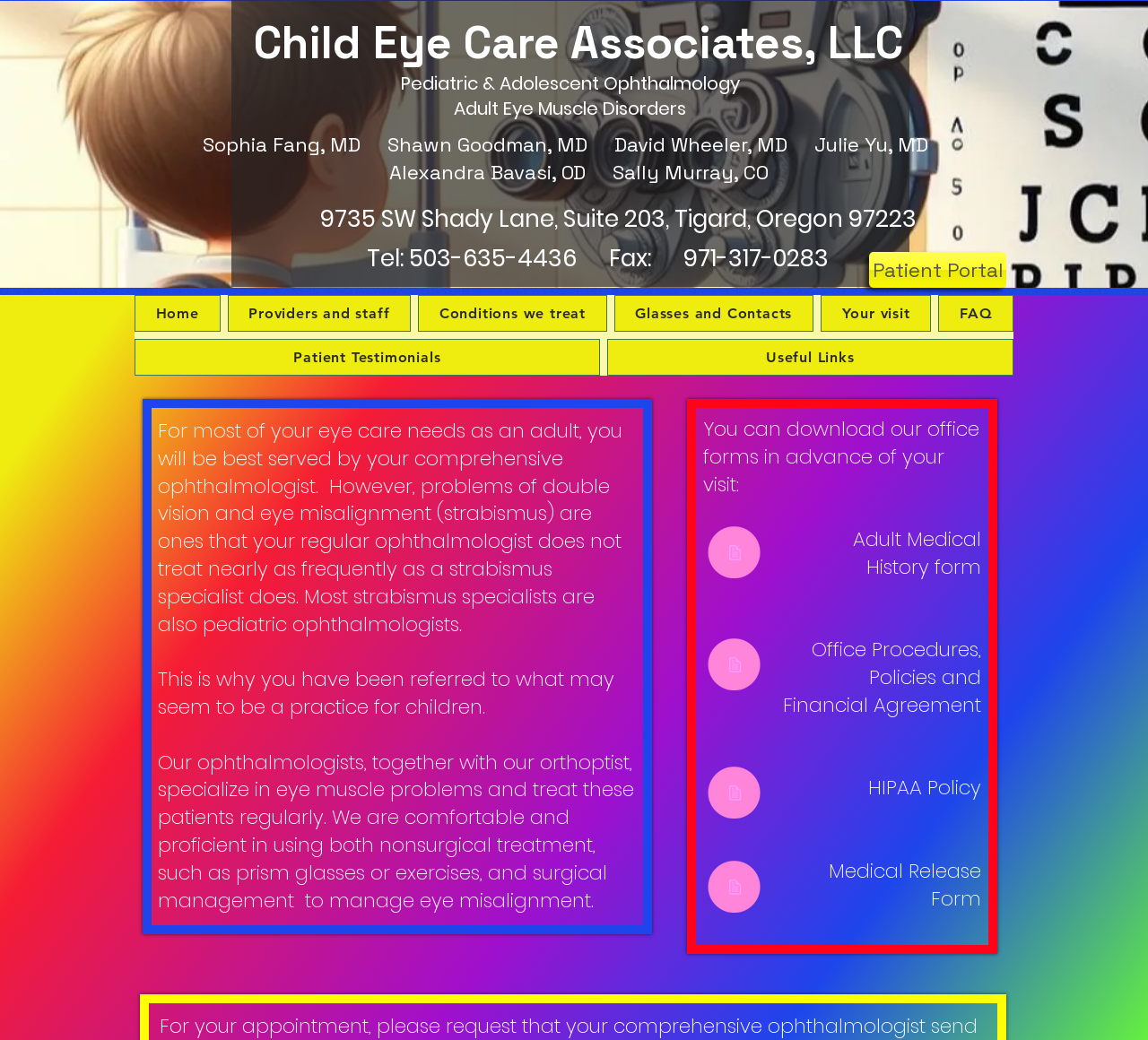Elaborate on the different components and information displayed on the webpage.

The webpage is about Child Eye Care Associates, LLC, a pediatric and adolescent ophthalmology practice that also treats adult eye muscle disorders. At the top of the page, there is a heading with the practice's name, followed by a subheading that describes the services they offer.

Below the headings, there is a list of doctors and staff members, including Sophia Fang, MD, Shawn Goodman, MD, David Wheeler, MD, Julie Yu, MD, and Alexandra Bavasi, OD, among others.

To the right of the staff list, there is a navigation menu with links to different sections of the website, including Home, Providers and staff, Conditions we treat, Glasses and Contacts, Your visit, FAQ, Patient Testimonials, and Useful Links.

The main content of the page is divided into several sections. The first section explains that adult patients with eye muscle problems may be referred to a pediatric ophthalmologist, as they specialize in treating these conditions. The text goes on to describe the services offered by the practice, including nonsurgical and surgical treatments for eye misalignment.

Below this section, there are links to download office forms, including an Adult Medical History form, Office Procedures, Policies and Financial Agreement, HIPAA Policy, and Medical Release Form. These links are accompanied by small images.

At the bottom of the page, there is a section with the practice's address, phone number, and fax number.

On the right side of the page, there is a link to the Patient Portal.